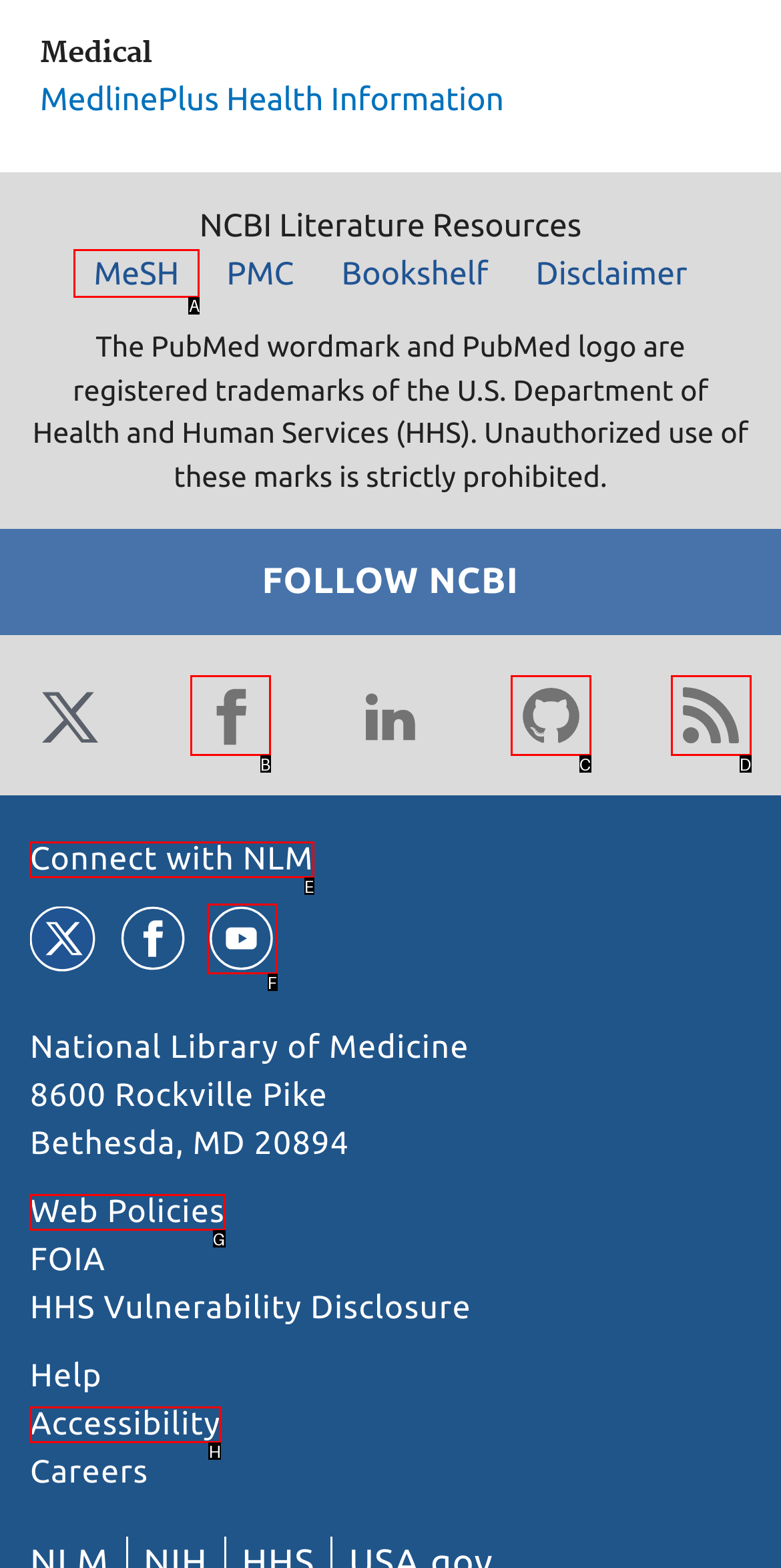To perform the task "Connect with NLM", which UI element's letter should you select? Provide the letter directly.

E